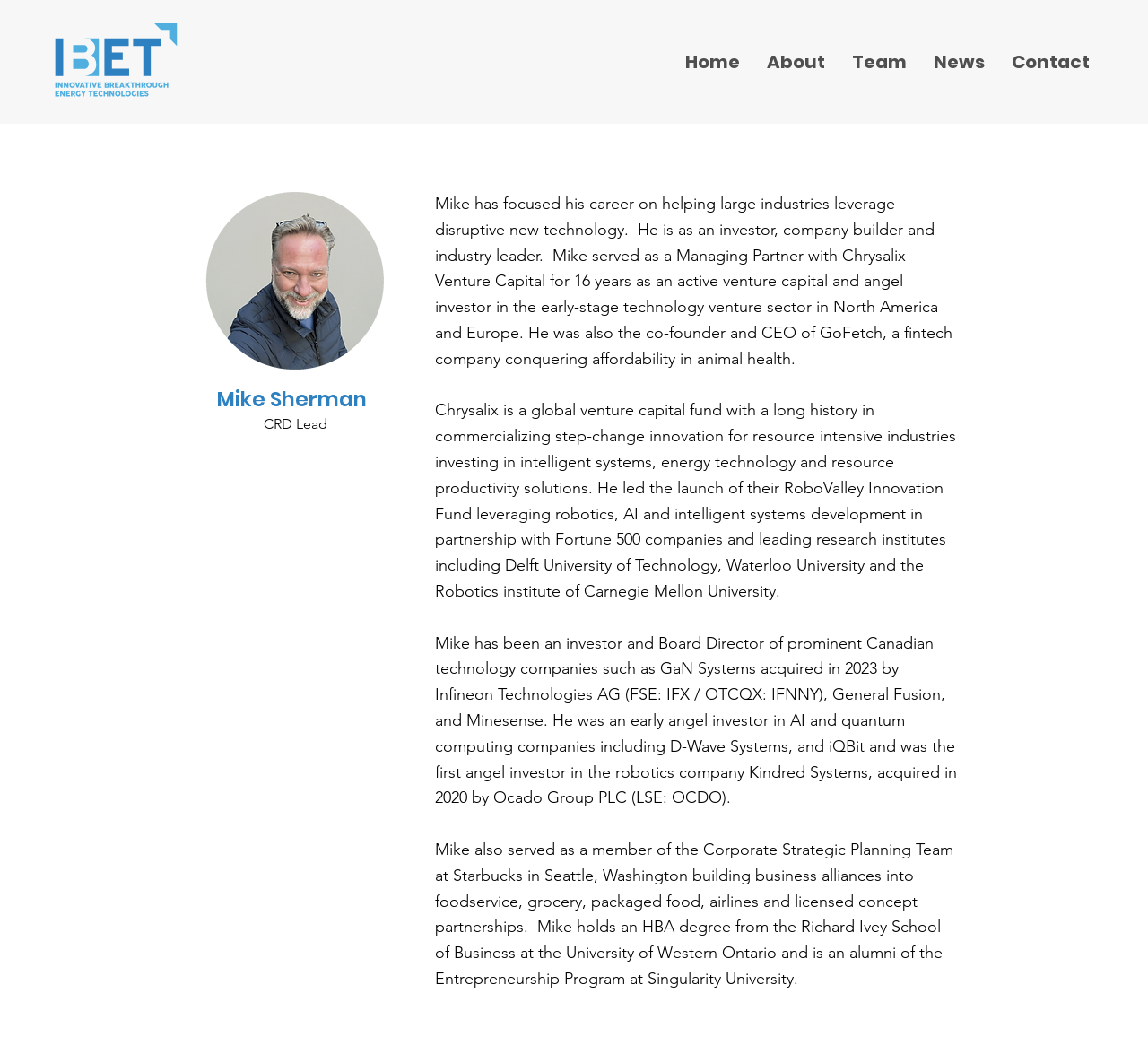Locate the bounding box coordinates of the area that needs to be clicked to fulfill the following instruction: "Click on the Contact link". The coordinates should be in the format of four float numbers between 0 and 1, namely [left, top, right, bottom].

[0.87, 0.039, 0.961, 0.077]